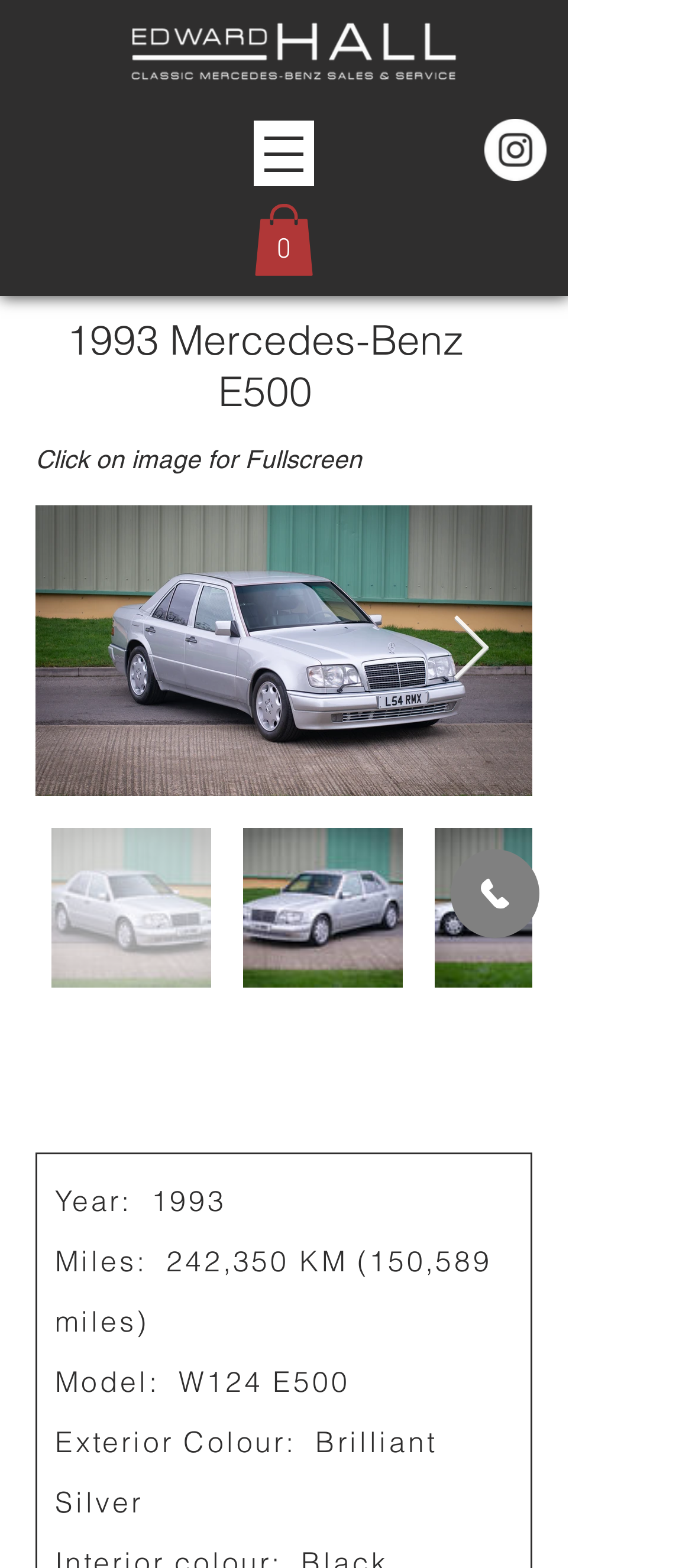Please provide the bounding box coordinates for the UI element as described: "aria-label="Instagram - White Circle"". The coordinates must be four floats between 0 and 1, represented as [left, top, right, bottom].

[0.7, 0.076, 0.79, 0.115]